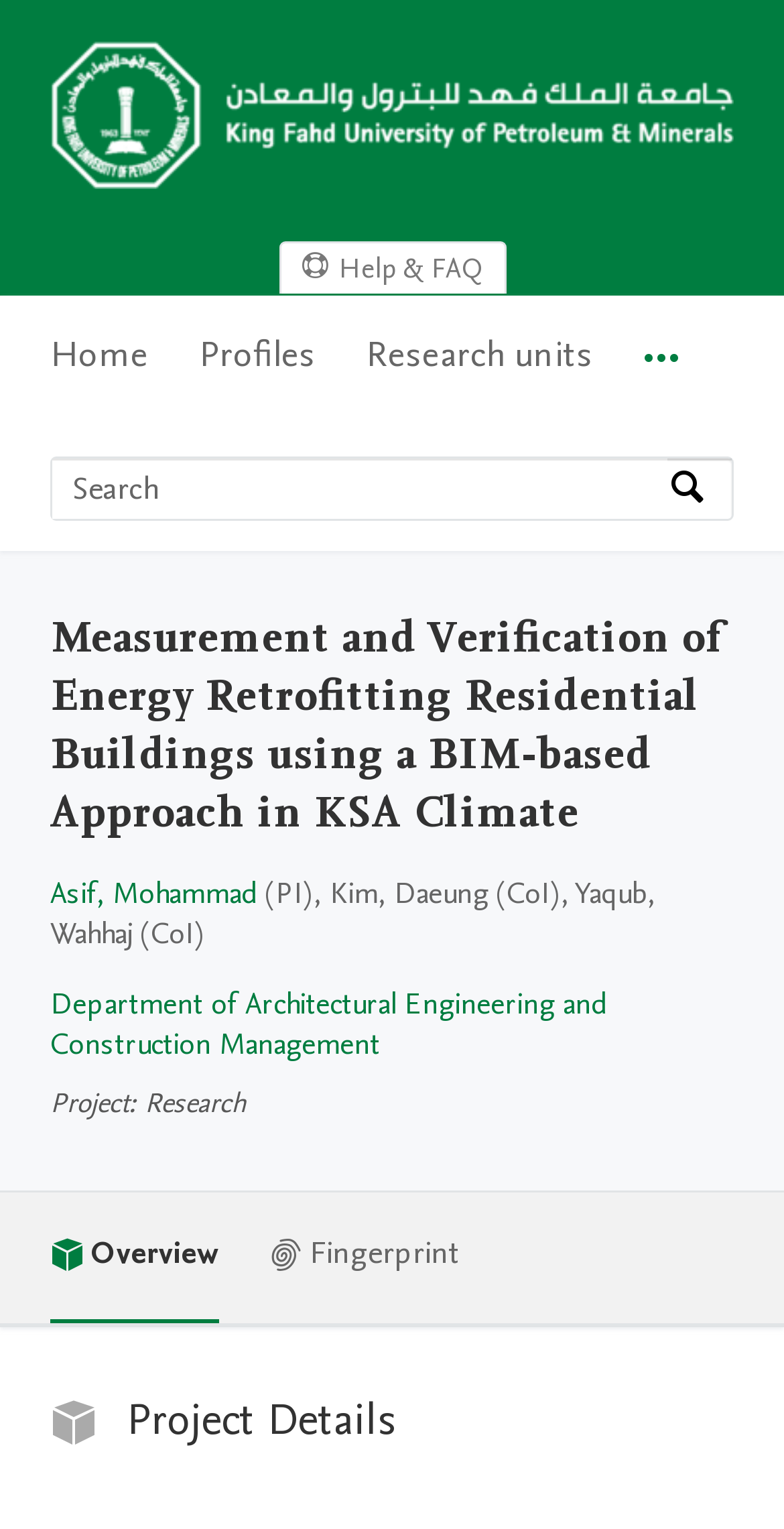Identify and extract the heading text of the webpage.

Measurement and Verification of Energy Retrofitting Residential Buildings using a BIM-based Approach in KSA Climate